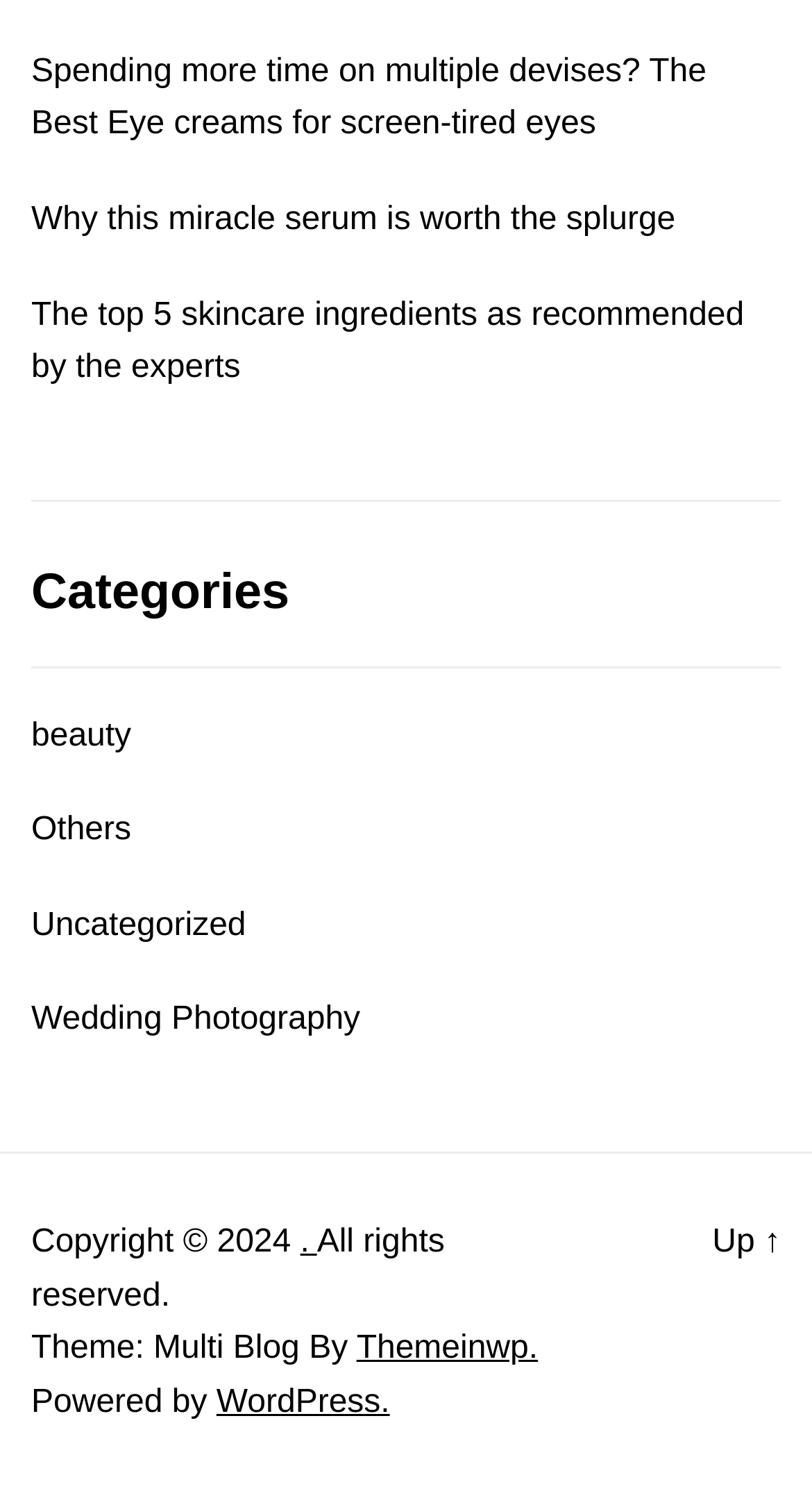How many categories are listed?
We need a detailed and exhaustive answer to the question. Please elaborate.

I counted the number of links under the 'Categories' heading, which are 'beauty', 'Others', 'Uncategorized', and 'Wedding Photography', so there are 4 categories listed.